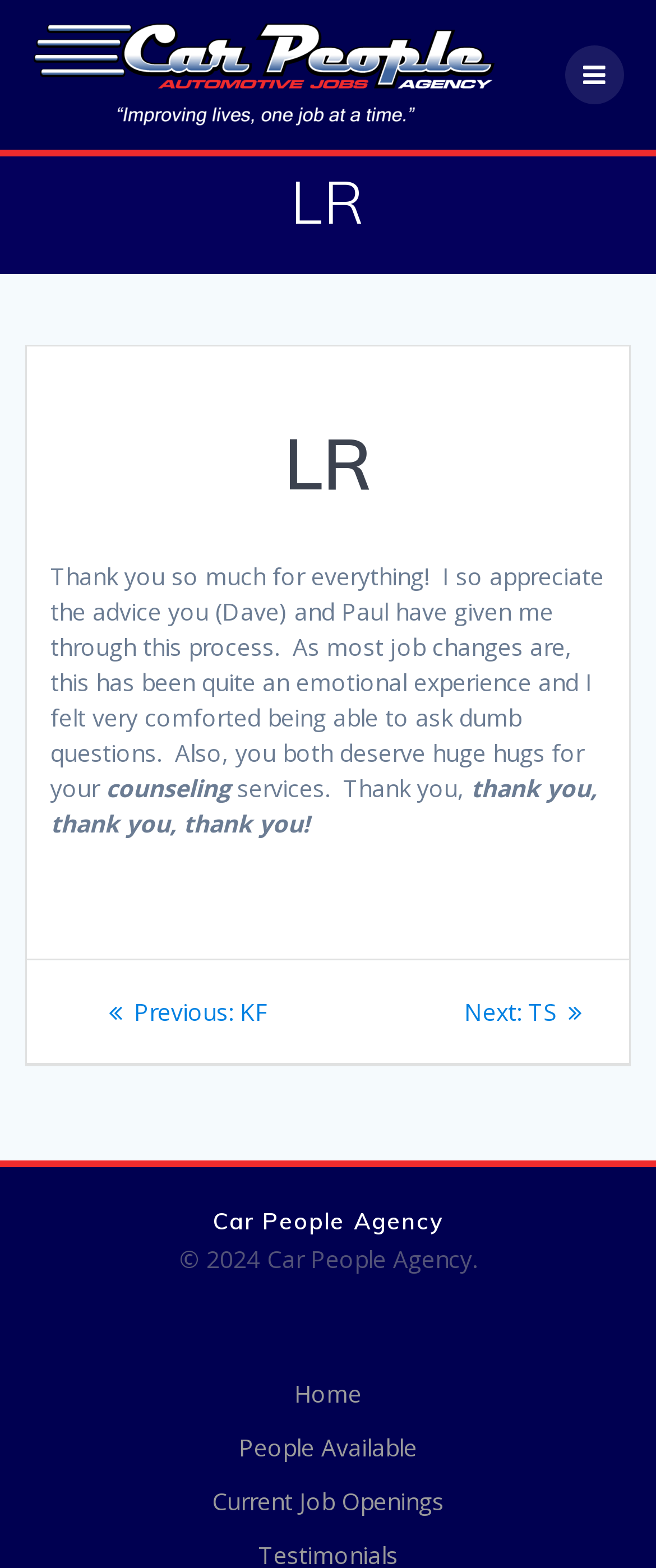Present a detailed account of what is displayed on the webpage.

The webpage is about the Car People Agency, with a prominent link and image combination at the top left, displaying the agency's name. Above this, there is a smaller heading element displaying "LR". 

To the top right, there is a link with a icon, represented by the Unicode character '\uf0c9'. Below this, there is a larger heading element also displaying "LR". 

The main content of the page is a testimonial, which is a block of text that spans across the page, starting from the top center and going down to the middle. The text expresses gratitude towards the agency, specifically mentioning Dave and Paul, for their advice and counseling services during a job change process. 

Below the testimonial, there is a navigation section labeled "Posts", which contains links to previous and next posts, labeled "KF" and "TS", respectively. 

Further down, there is a heading element displaying the agency's name again, followed by a copyright notice at the bottom center, stating "© 2024 Car People Agency." 

At the very bottom, there are three links to other pages, labeled "Home", "People Available", and "Current Job Openings", aligned horizontally across the page.